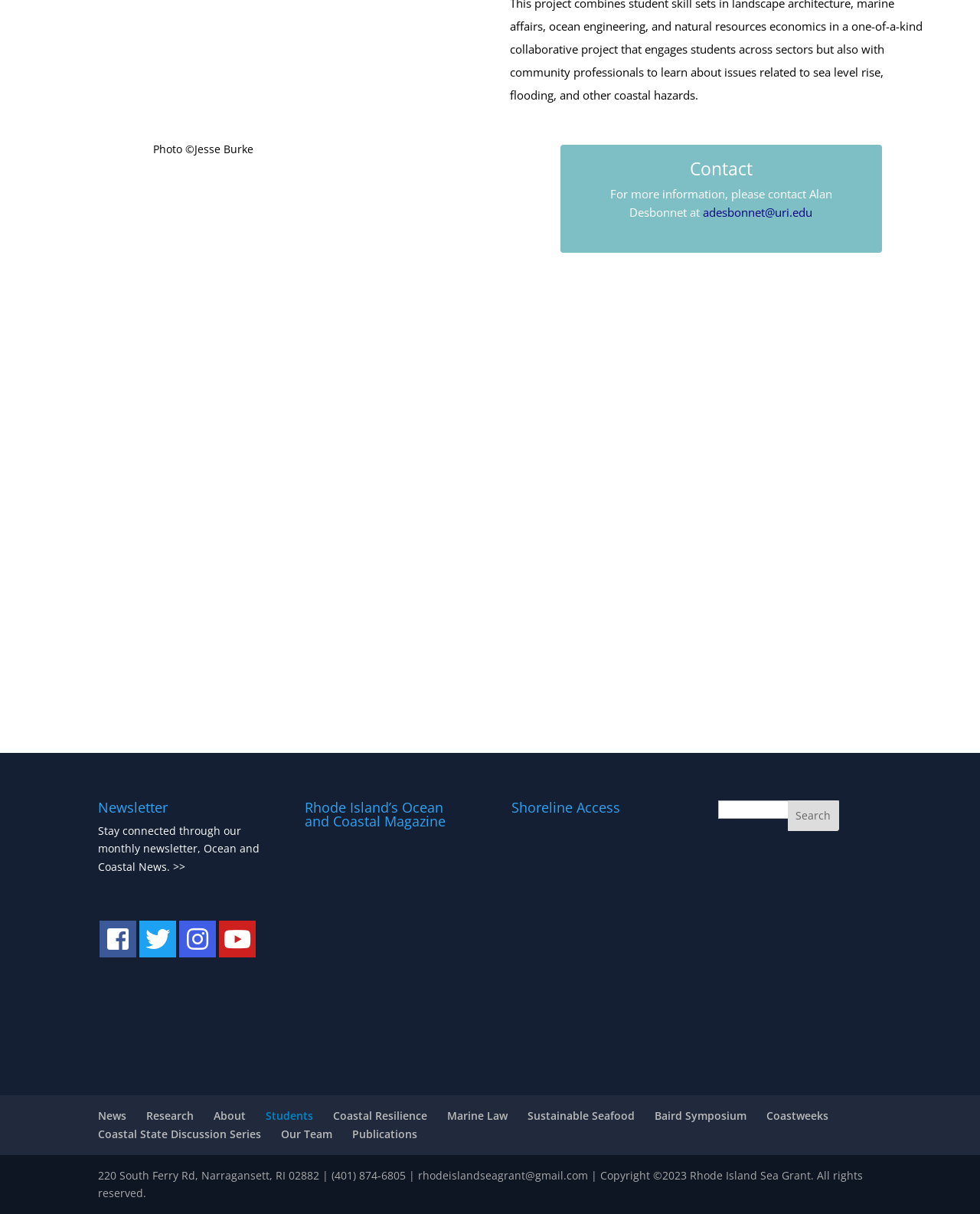Refer to the image and provide an in-depth answer to the question:
What is the phone number of Rhode Island Sea Grant?

I found the phone number by looking at the footer section, where it says '220 South Ferry Rd, Narragansett, RI 02882 | (401) 874-6805 | rhodeislandseagrant@gmail.com | Copyright ©2023 Rhode Island Sea Grant. All rights reserved.'.